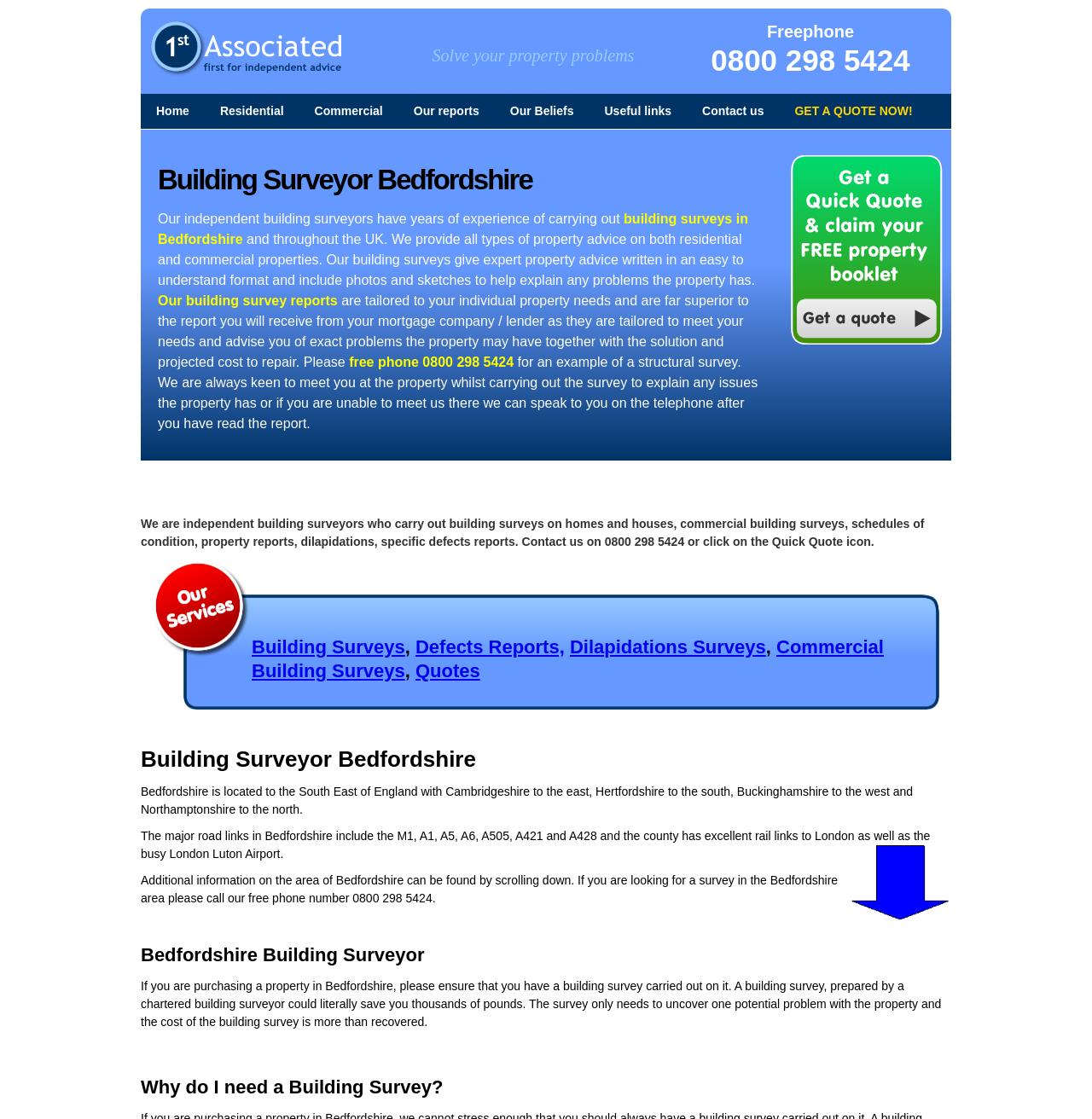What is the relationship between the building surveyors and the property owners?
Look at the screenshot and provide an in-depth answer.

I found this information by reading the static text element that describes the building surveyors as 'independent building surveyors', which implies that they are not affiliated with the property owners or mortgage companies, but rather provide an independent assessment of the property.